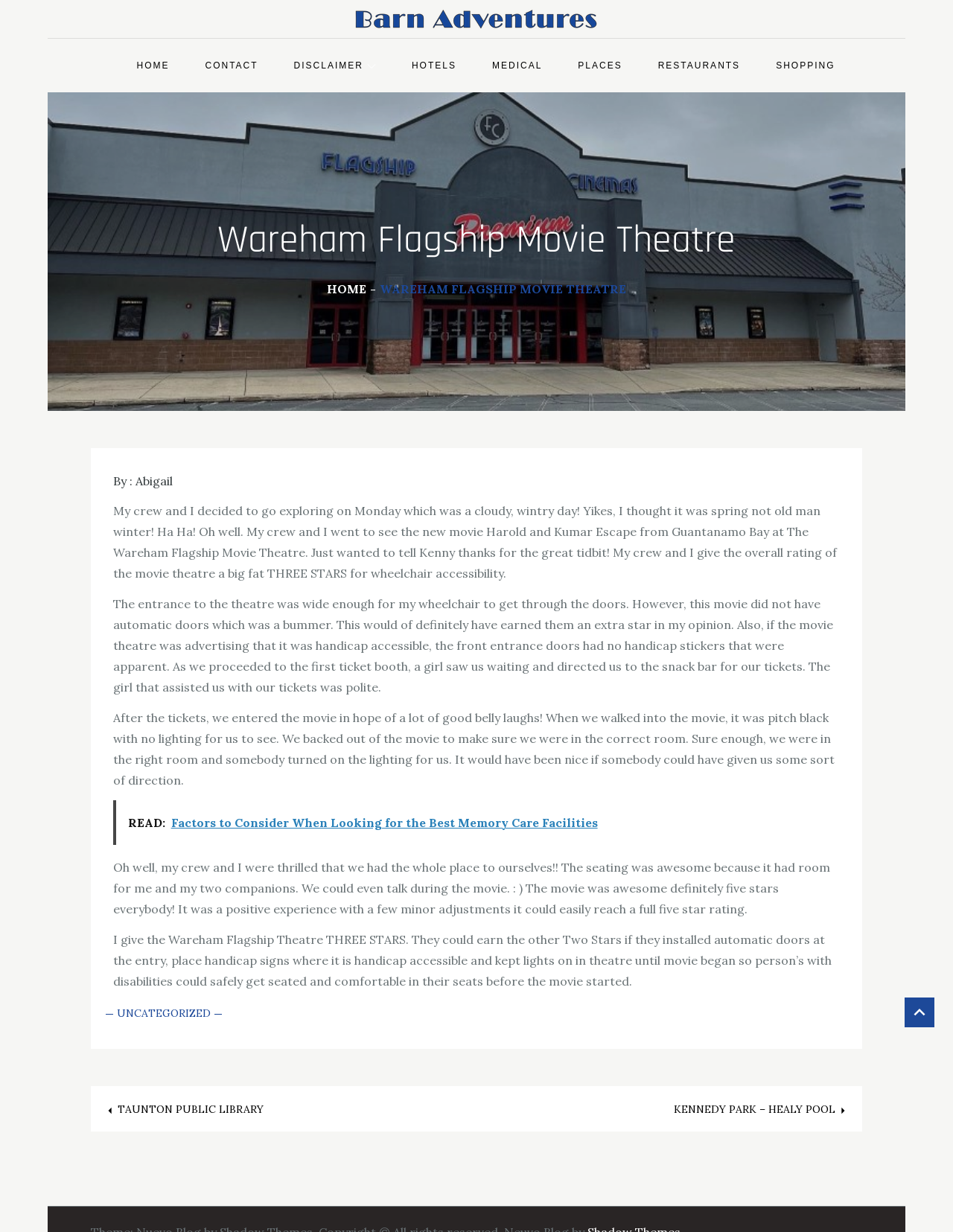Please identify the coordinates of the bounding box that should be clicked to fulfill this instruction: "Explore Sri Lanka".

None